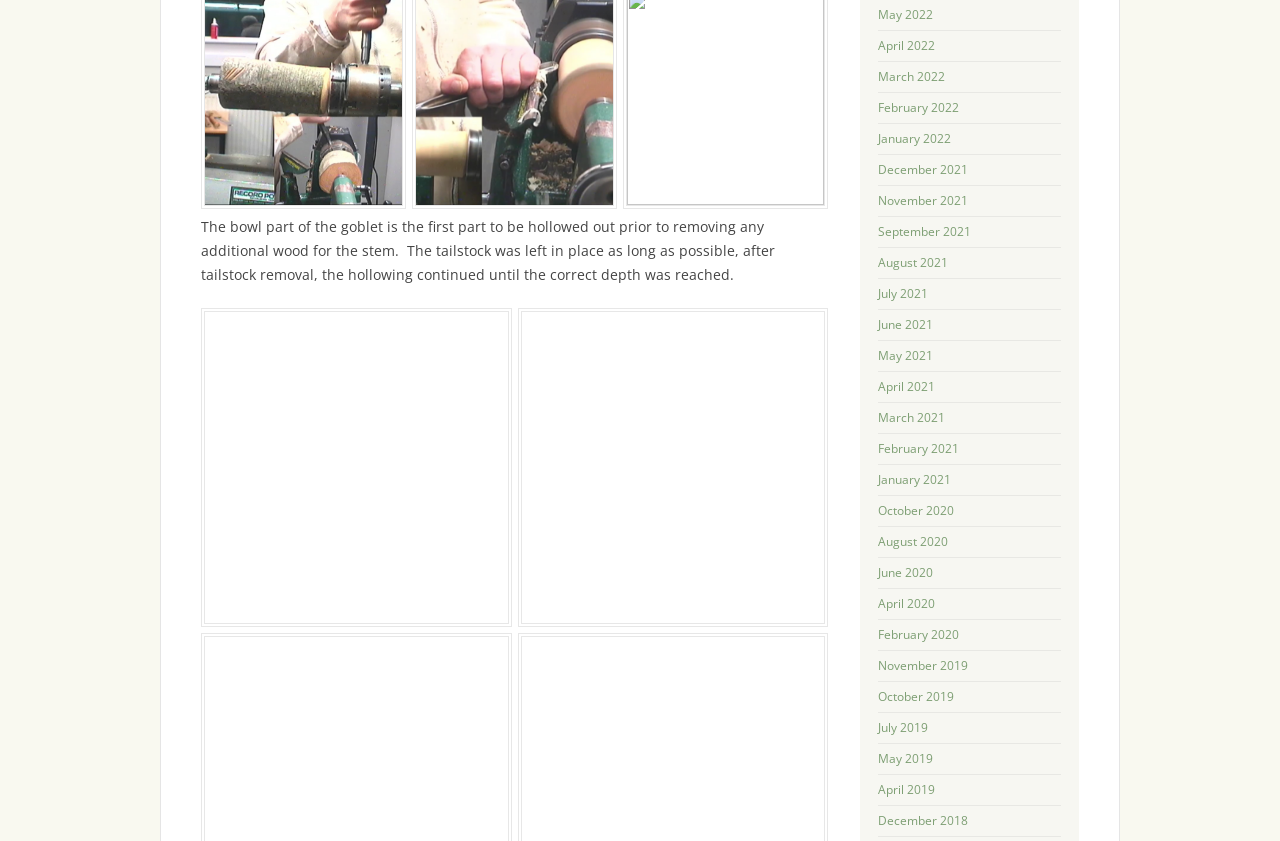What is the first part to be hollowed out in a goblet?
Analyze the image and provide a thorough answer to the question.

According to the text on the webpage, 'The bowl part of the goblet is the first part to be hollowed out prior to removing any additional wood for the stem.' This indicates that the bowl part is the initial section to be hollowed out in the process of creating a goblet.